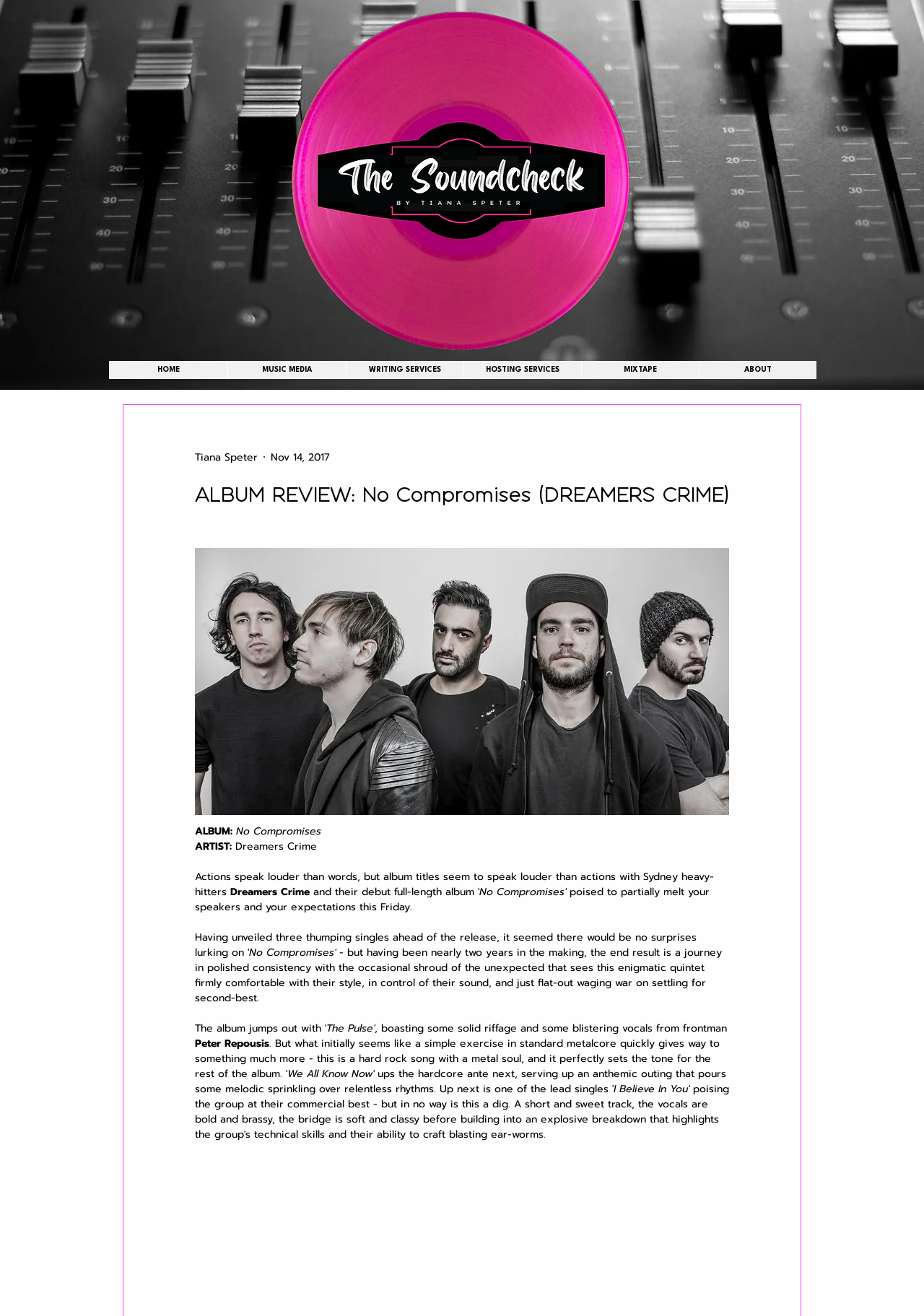From the element description Superior Court of Justice, predict the bounding box coordinates of the UI element. The coordinates must be specified in the format (top-left x, top-left y, bottom-right x, bottom-right y) and should be within the 0 to 1 range.

None